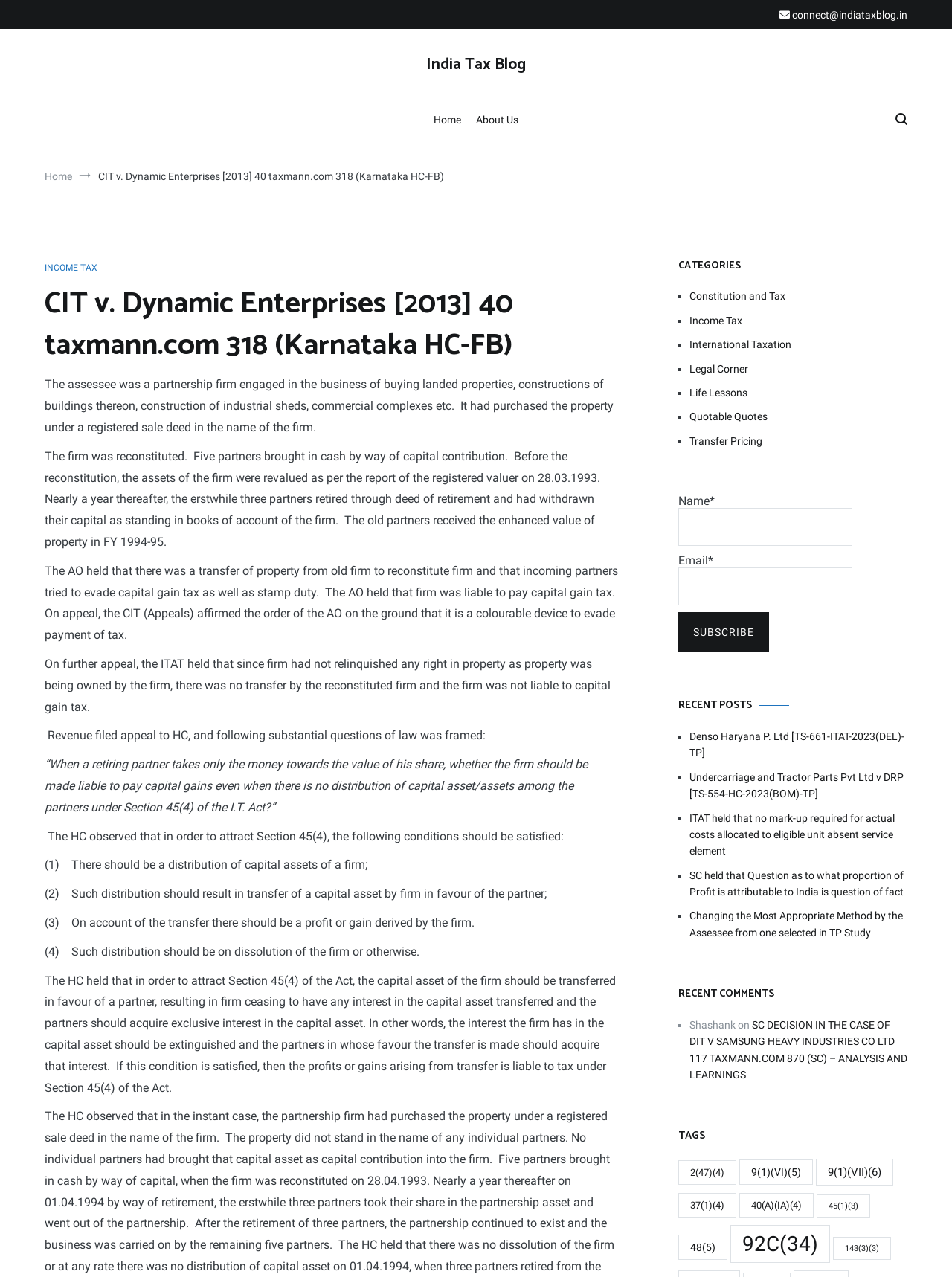What is the category of the post 'Denso Haryana P. Ltd [TS-661-ITAT-2023(DEL)-TP]'?
Analyze the image and deliver a detailed answer to the question.

The category of the post 'Denso Haryana P. Ltd [TS-661-ITAT-2023(DEL)-TP]' is Transfer Pricing, which can be found in the ListMarker '■' and the link 'Denso Haryana P. Ltd [TS-661-ITAT-2023(DEL)-TP]' under the heading 'RECENT POSTS'.